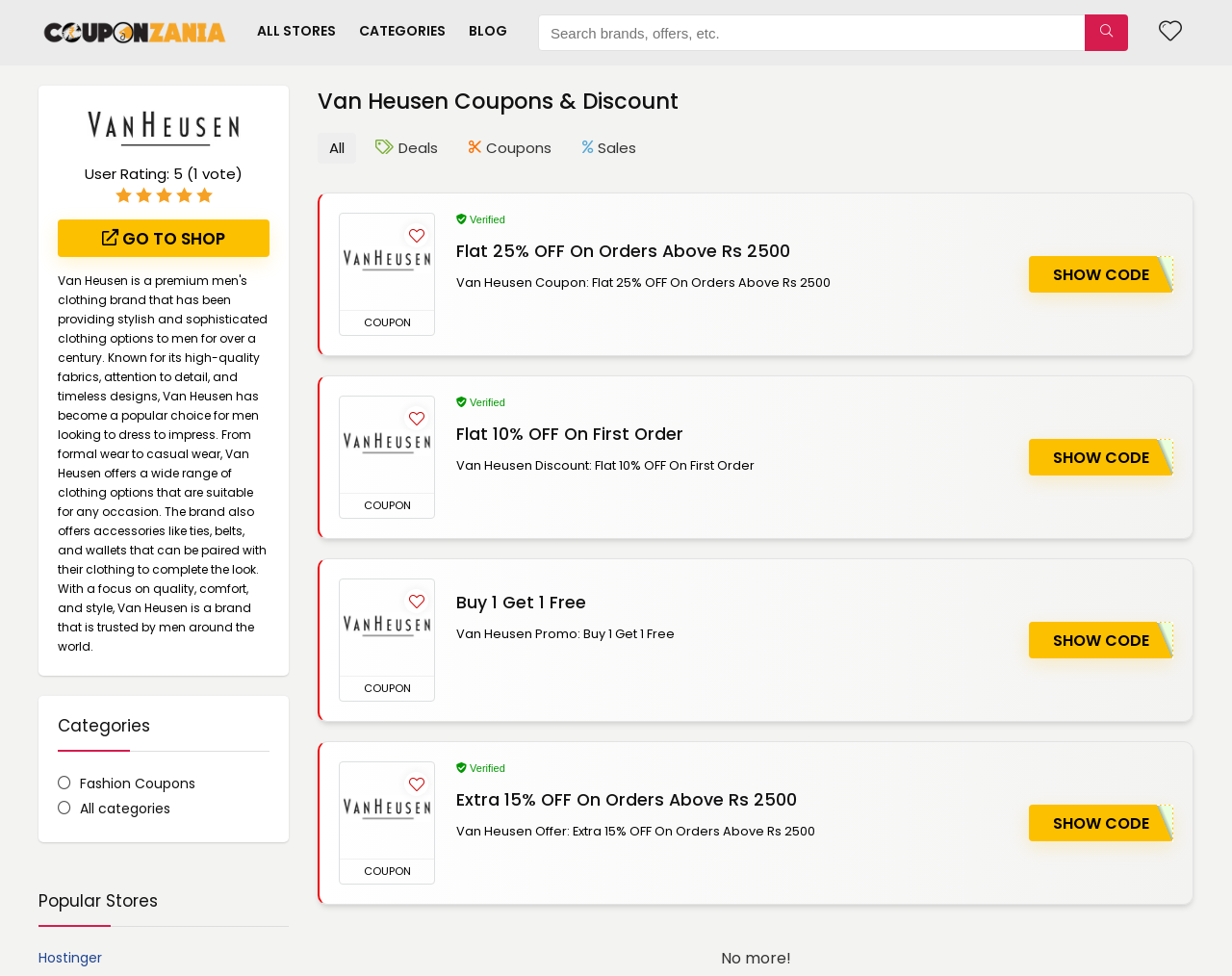Using the provided element description: "Hostinger", determine the bounding box coordinates of the corresponding UI element in the screenshot.

[0.031, 0.972, 0.083, 0.992]